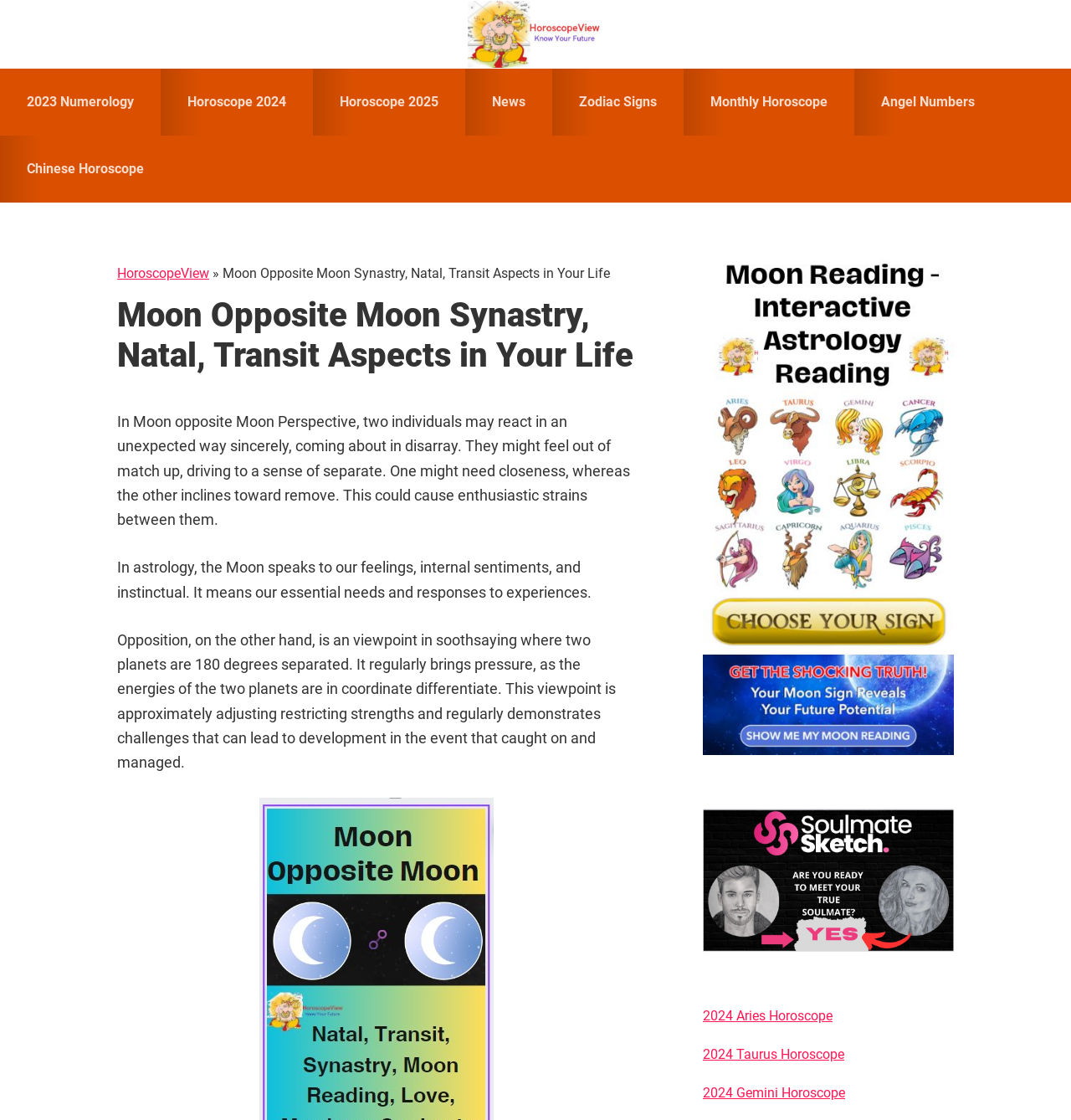Respond with a single word or phrase to the following question: What is the purpose of the Moon in astrology?

Represents feelings and instincts